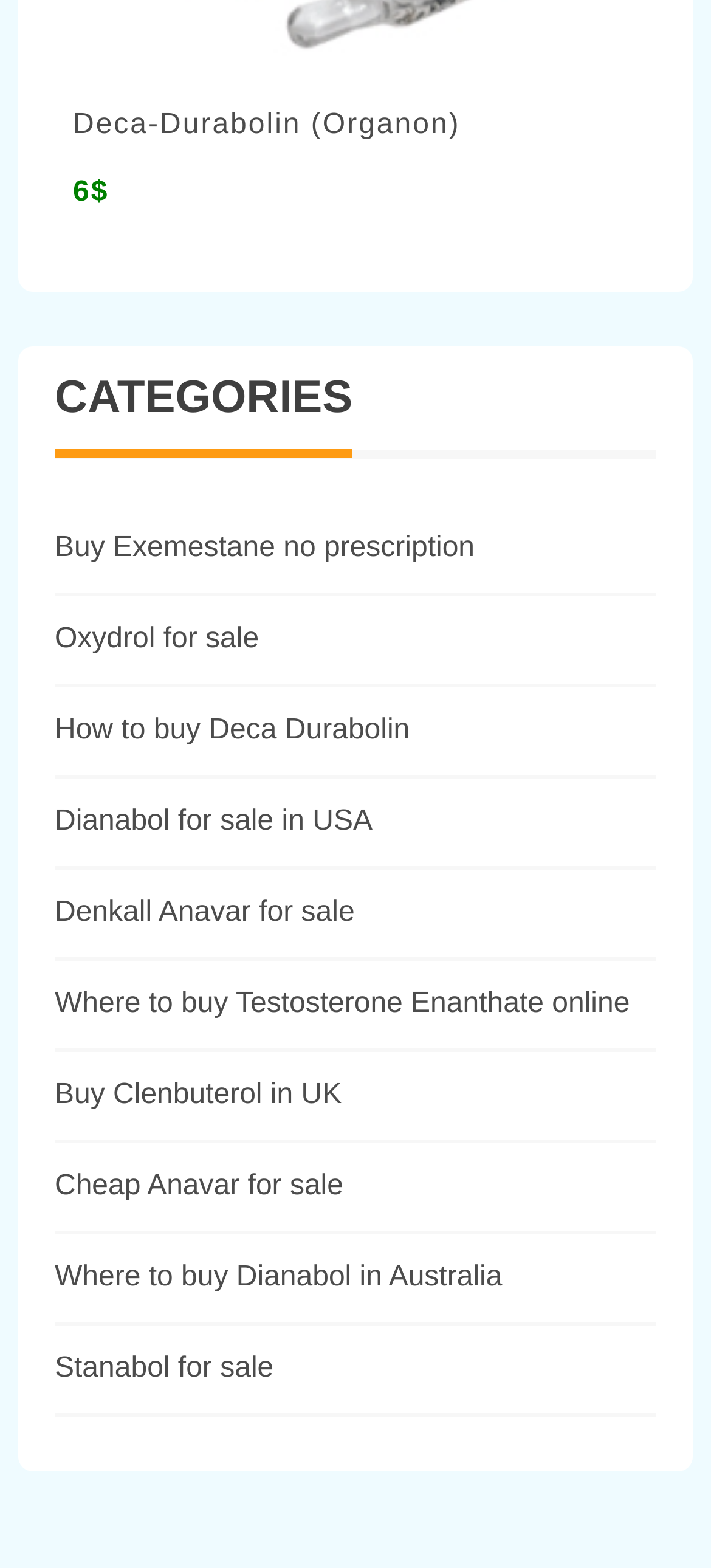Based on the image, please elaborate on the answer to the following question:
What is the last product listed under 'CATEGORIES'?

I looked at the links under the 'CATEGORIES' heading and found that the last one is 'Stanabol for sale'.